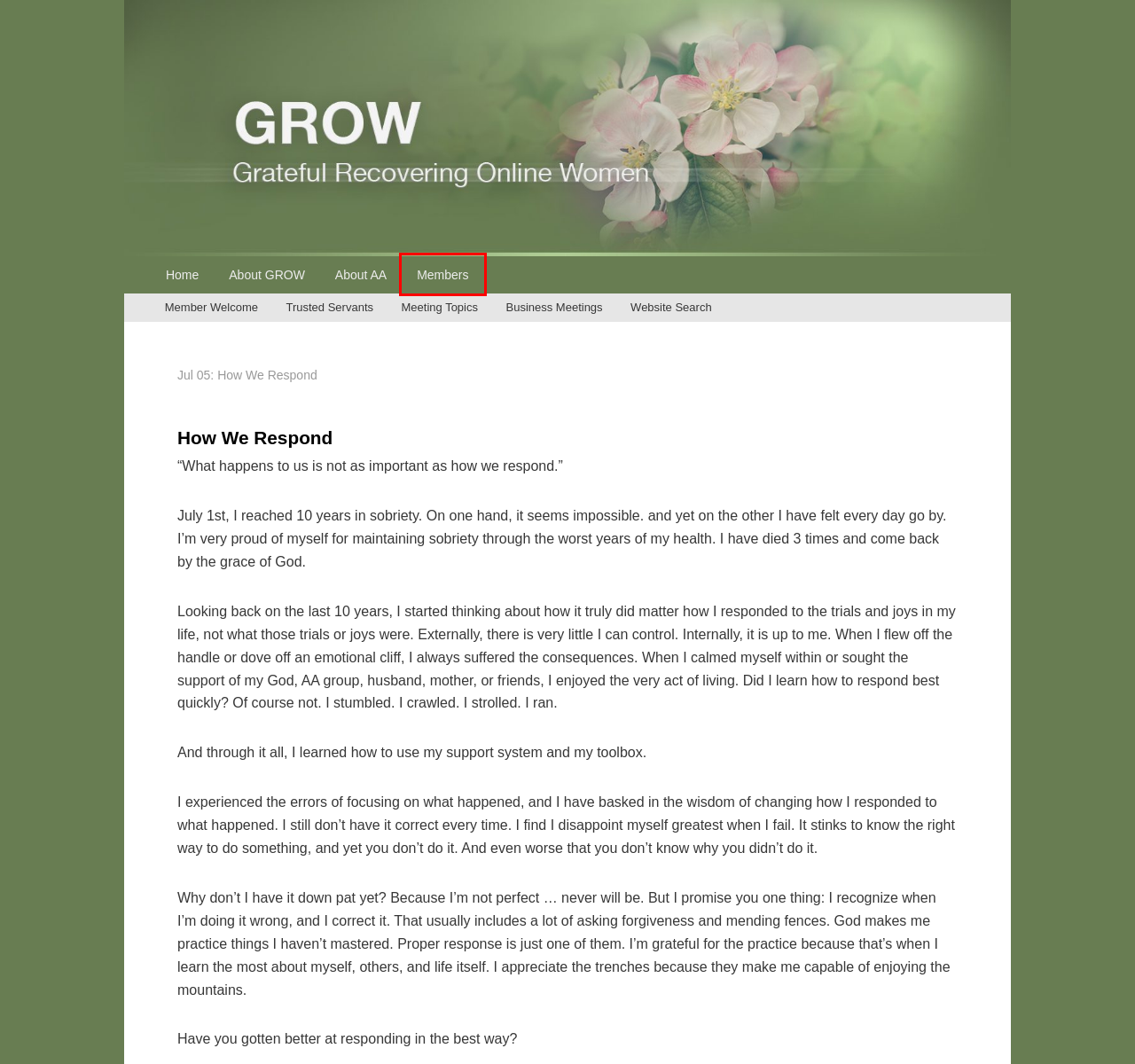Take a look at the provided webpage screenshot featuring a red bounding box around an element. Select the most appropriate webpage description for the page that loads after clicking on the element inside the red bounding box. Here are the candidates:
A. About AA – GROW
B. Member Welcome – GROW
C. Business Meetings – GROW
D. GROW – Grateful Recovering Online Women
E. Website Search – GROW
F. Meeting Topics – GROW
G. Member Gateway – GROW
H. Trusted Servants – GROW

G